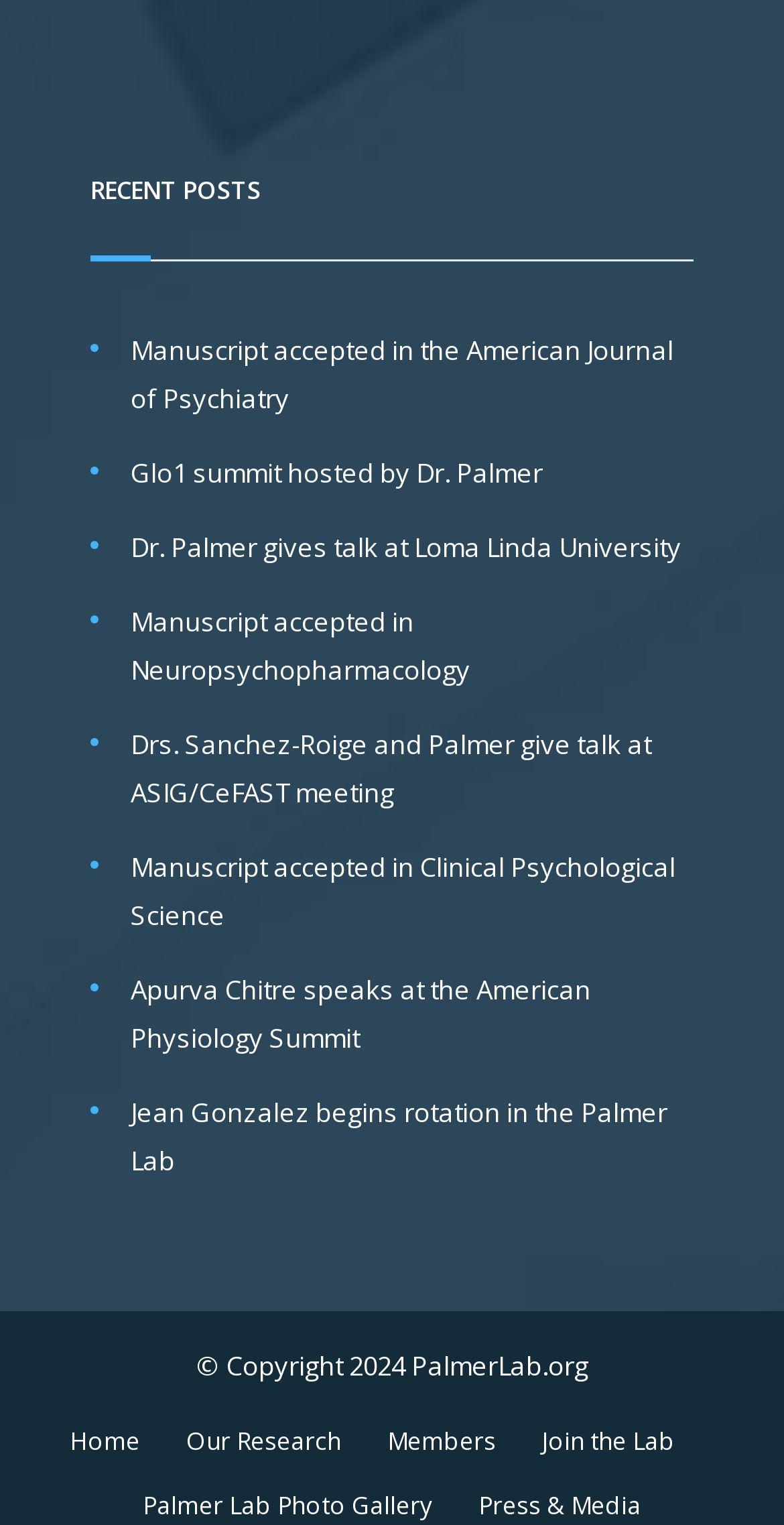From the webpage screenshot, identify the region described by Home. Provide the bounding box coordinates as (top-left x, top-left y, bottom-right x, bottom-right y), with each value being a floating point number between 0 and 1.

[0.088, 0.924, 0.178, 0.966]